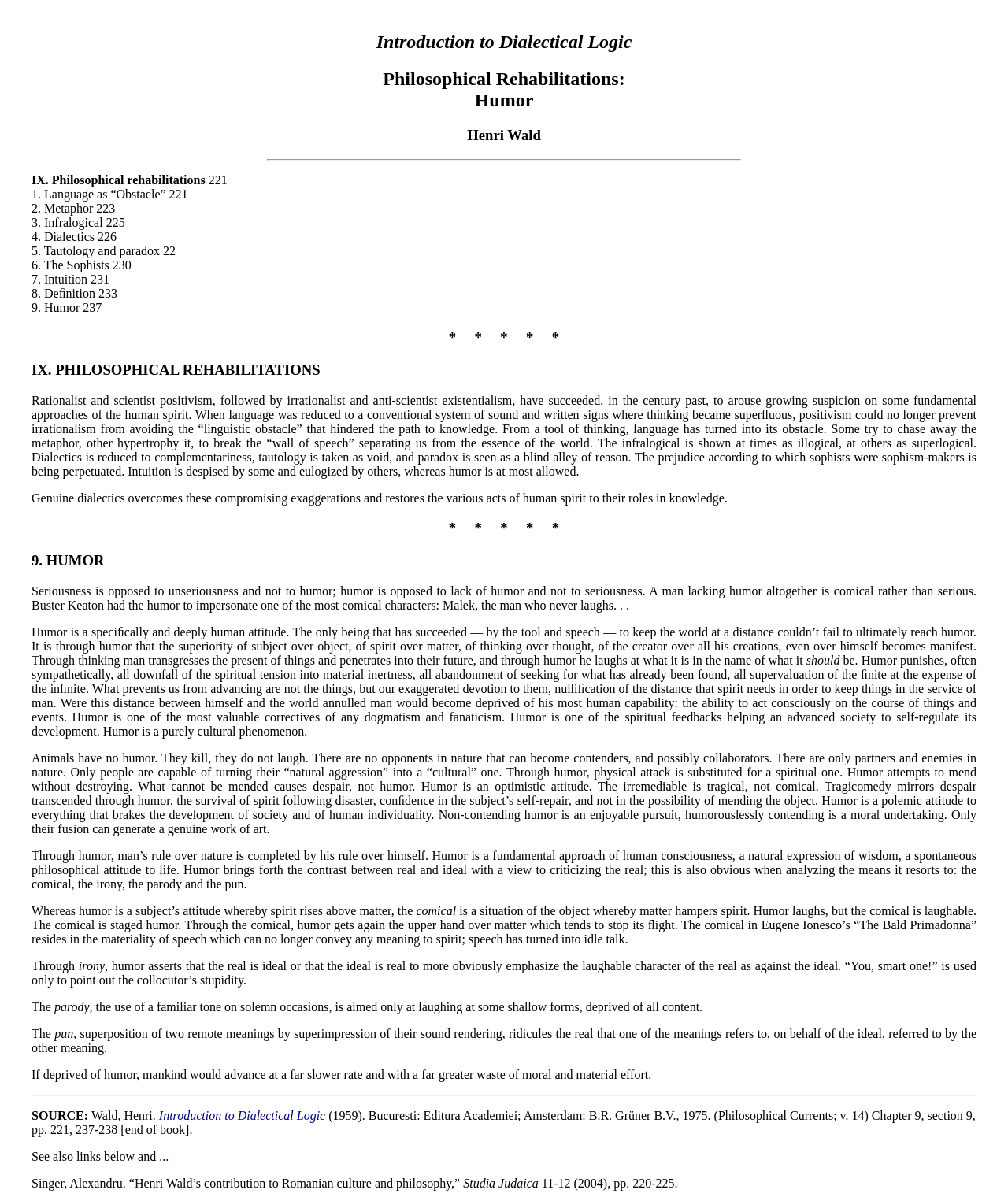Who is the author of the book?
Examine the screenshot and reply with a single word or phrase.

Henri Wald